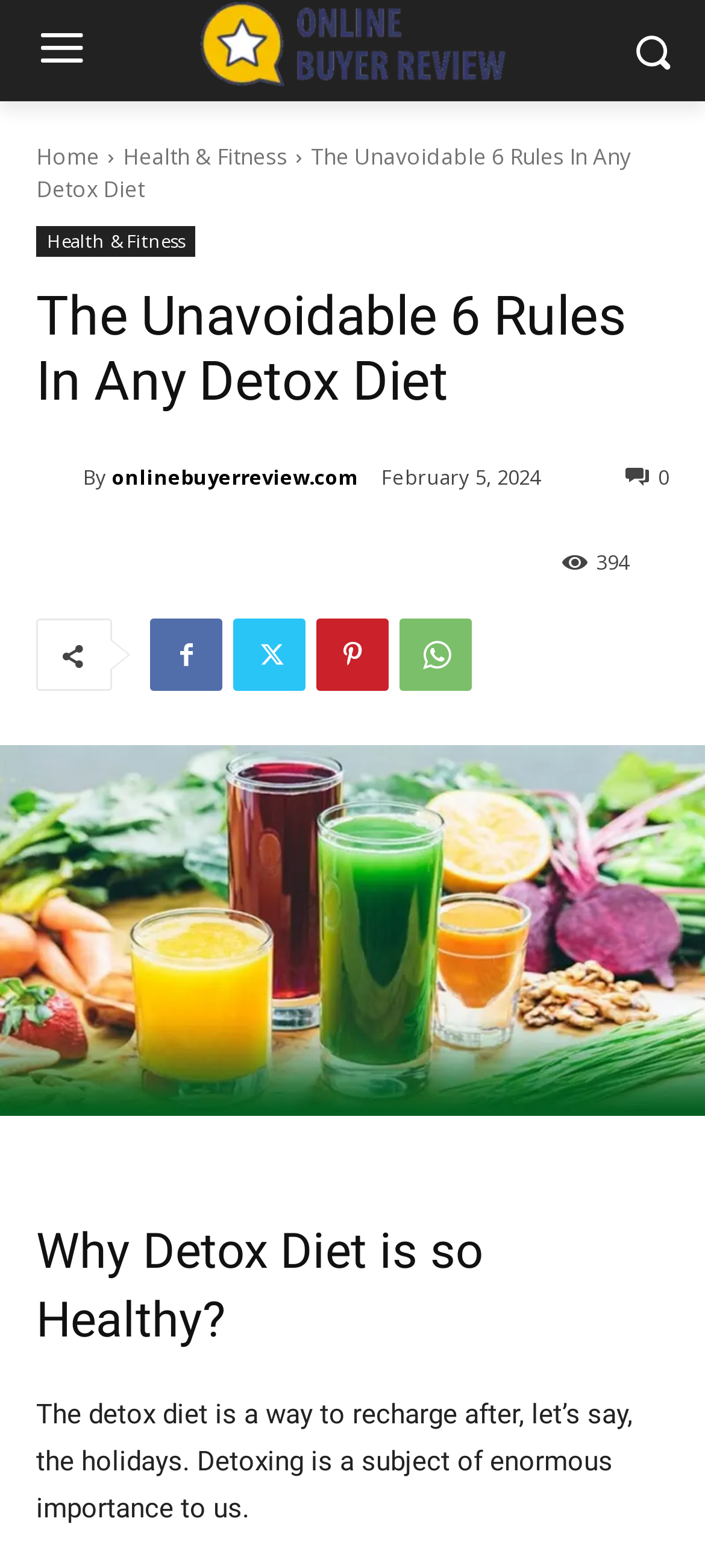Identify the bounding box of the UI element that matches this description: "Technology".

None